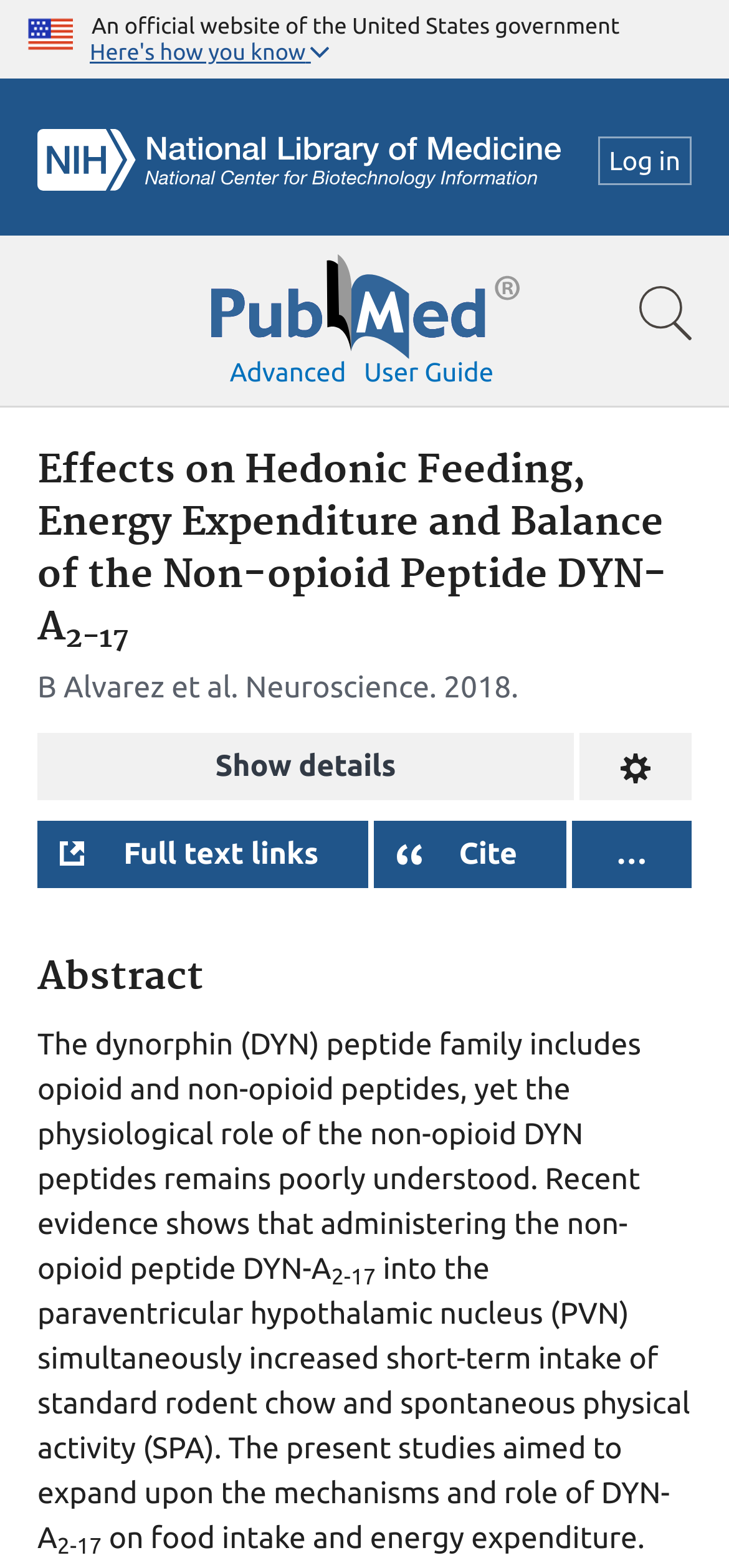Determine and generate the text content of the webpage's headline.

Effects on Hedonic Feeding, Energy Expenditure and Balance of the Non-opioid Peptide DYN-A2-17